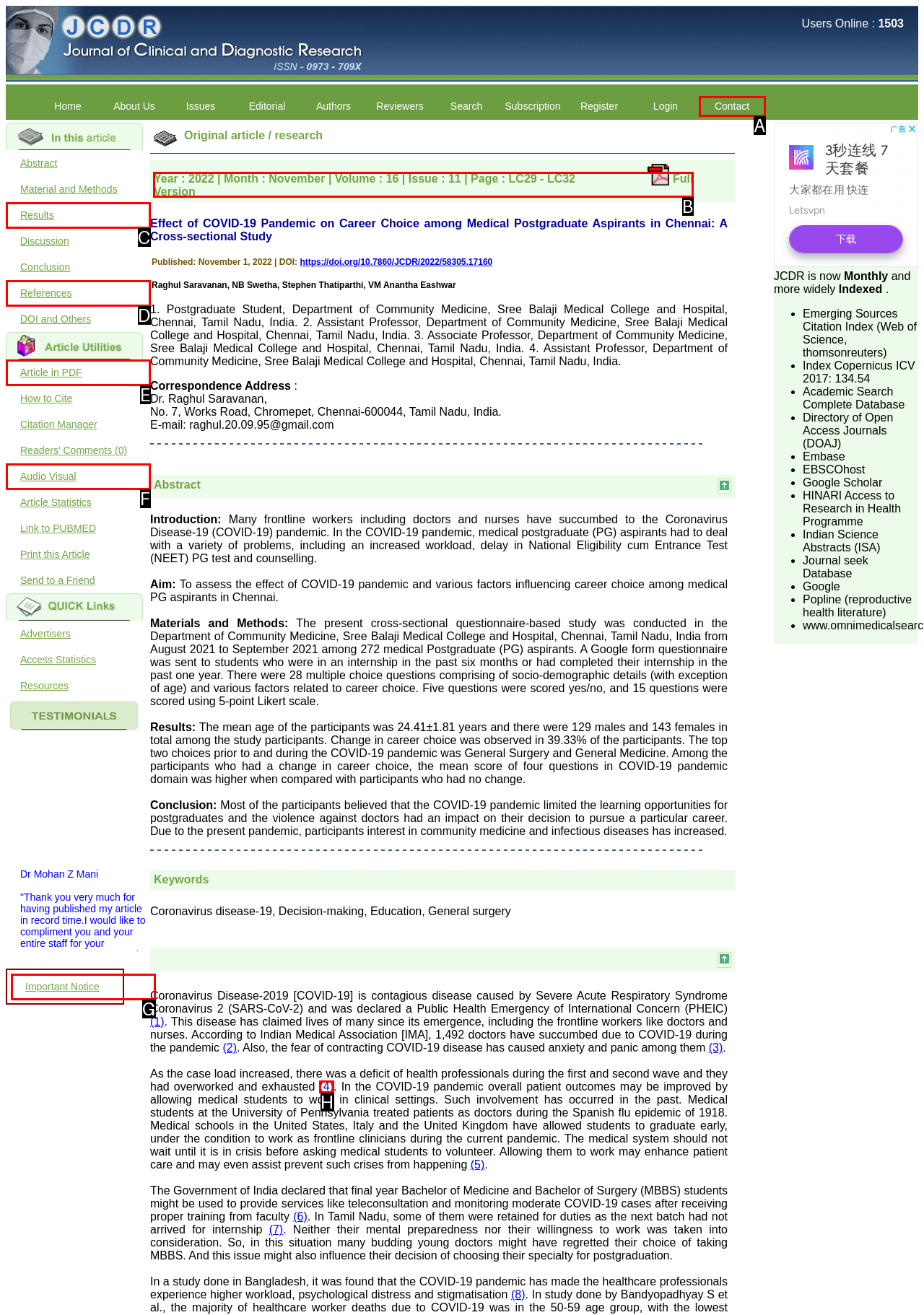Determine the letter of the element I should select to fulfill the following instruction: Click on the 'Full Version' link. Just provide the letter.

B